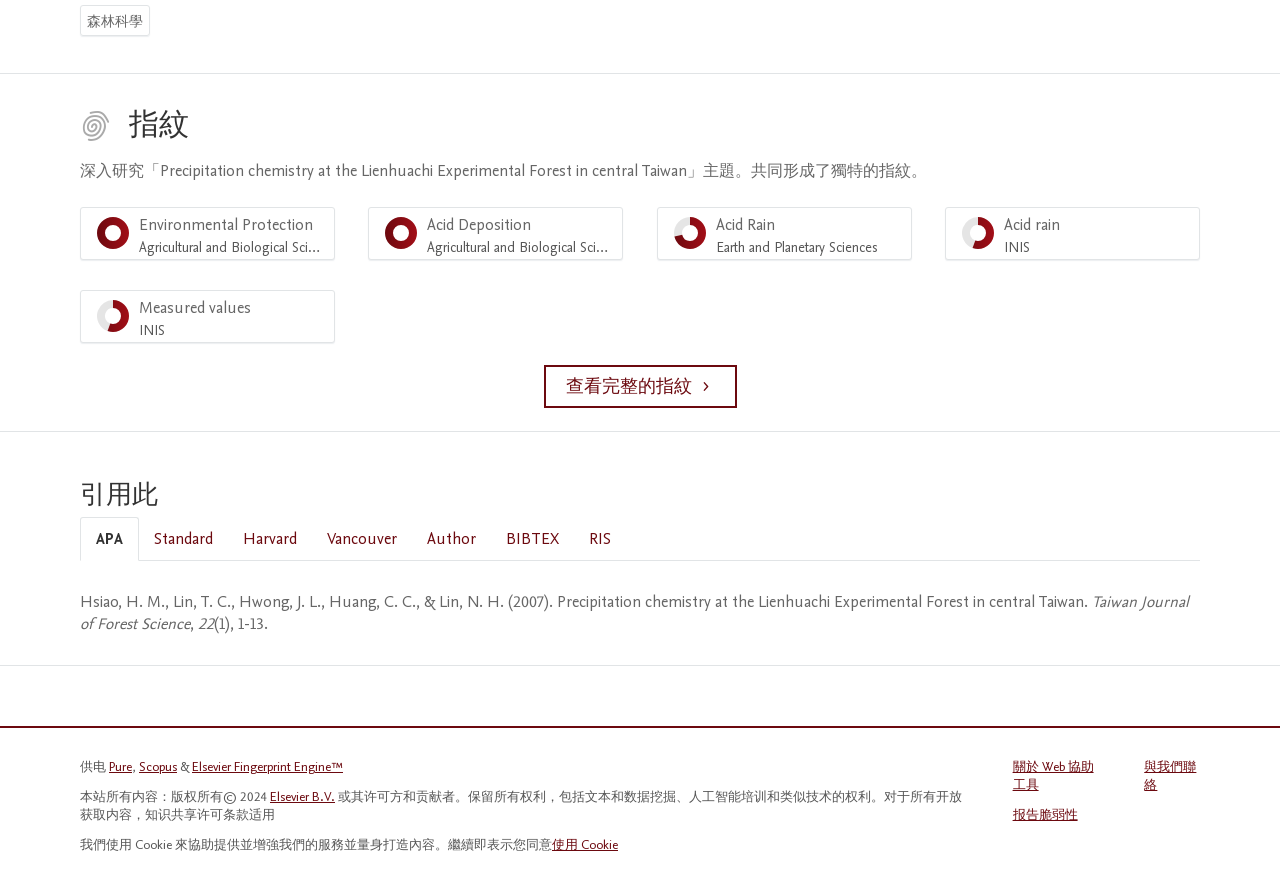Use a single word or phrase to answer the question:
What is the copyright information?

版权所有© 2024 Elsevier B.V.